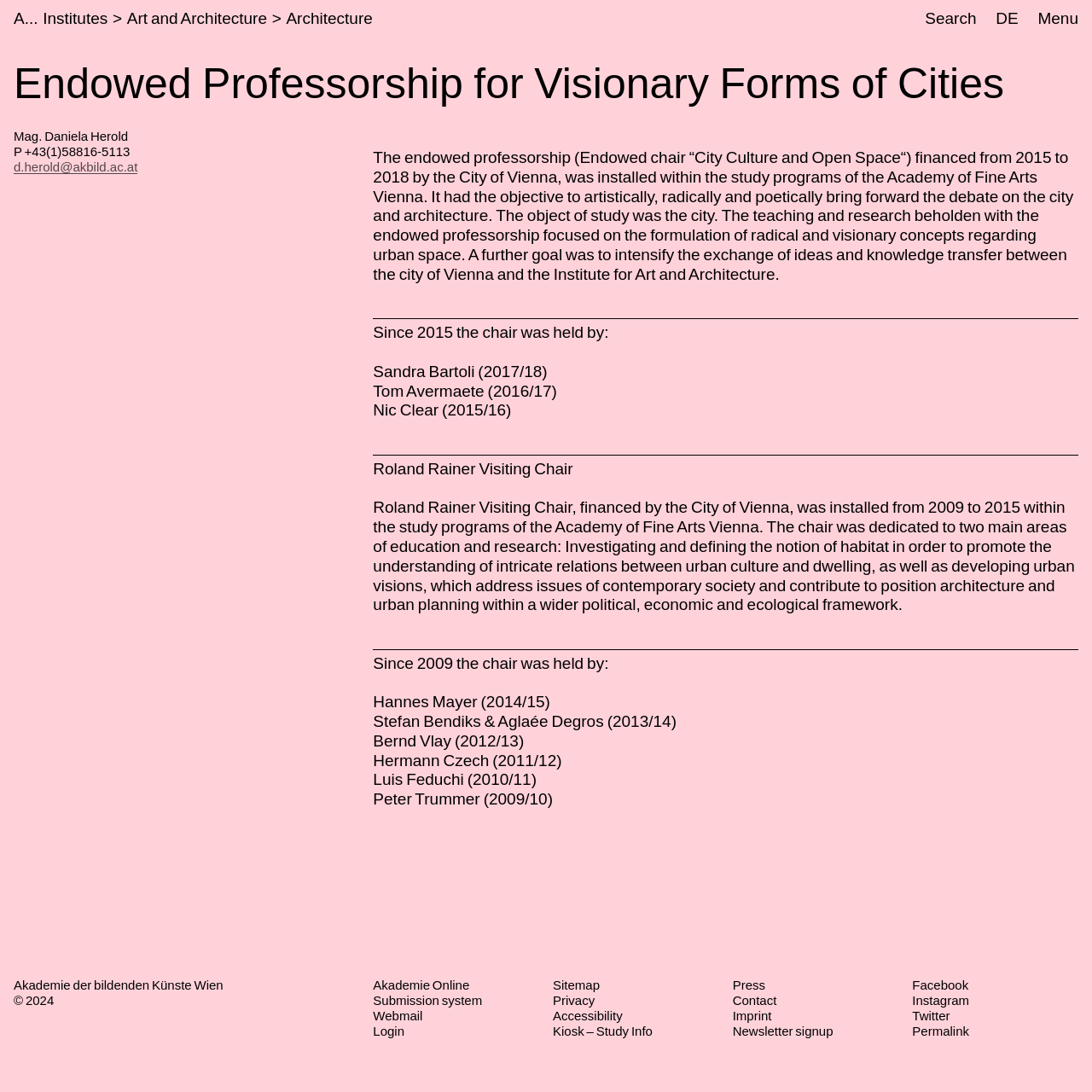Please identify the bounding box coordinates of the area that needs to be clicked to fulfill the following instruction: "Contact Mag. Daniela Herold."

[0.012, 0.146, 0.126, 0.16]